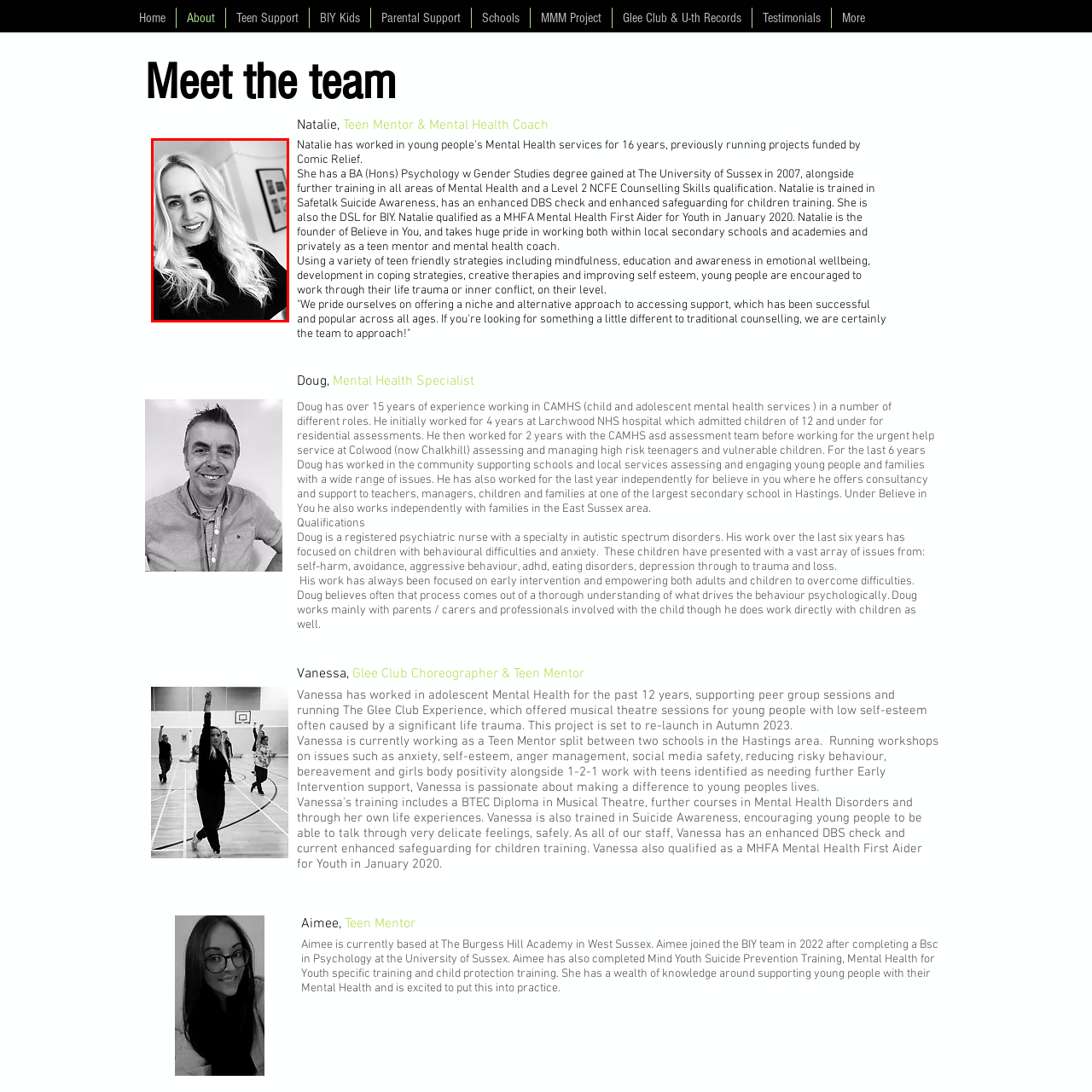View the image within the red box and answer the following question with a concise word or phrase:
What is Natalie's profession?

Mental Health Coach